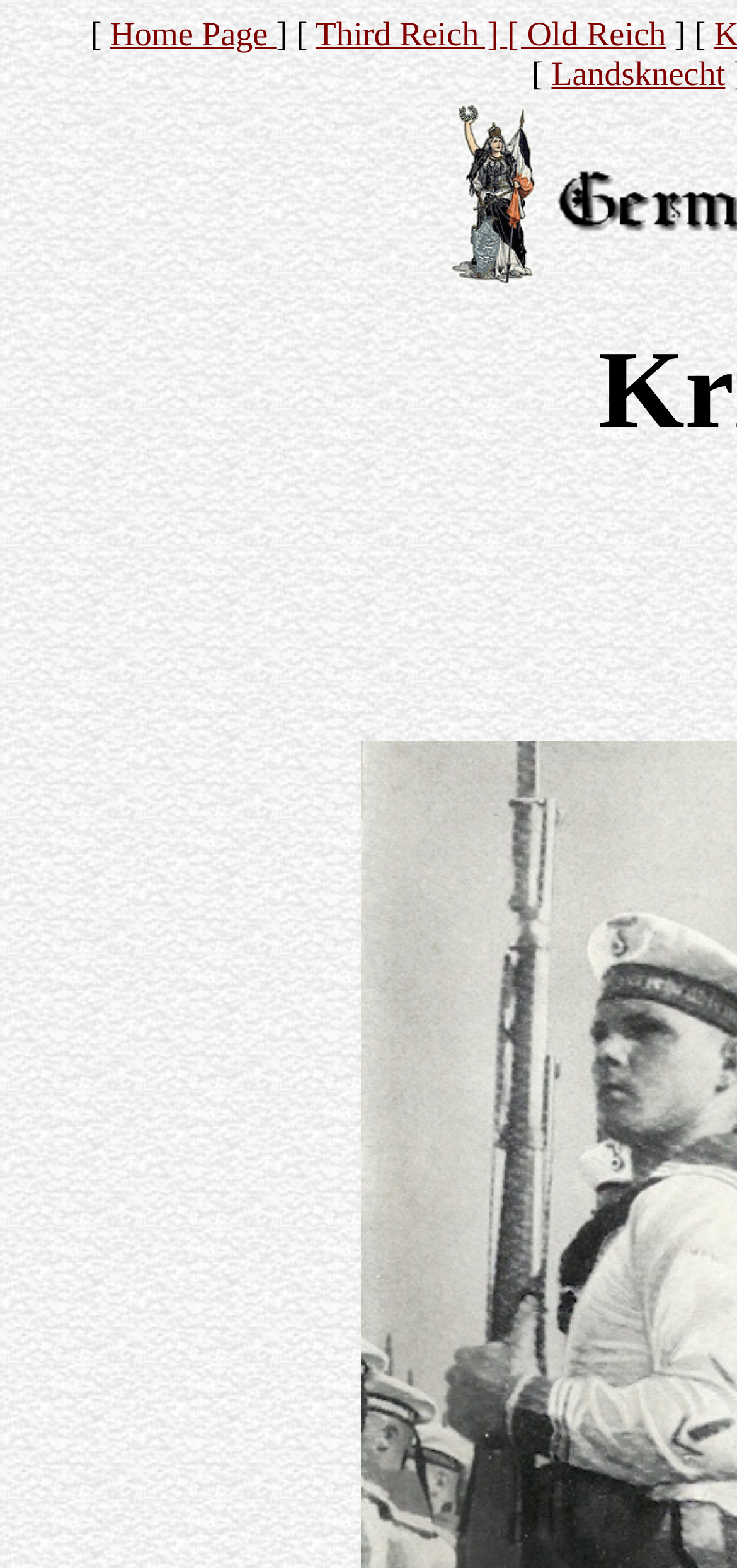What is the text above the 'Landsknecht' link?
Answer the question with a single word or phrase derived from the image.

[]